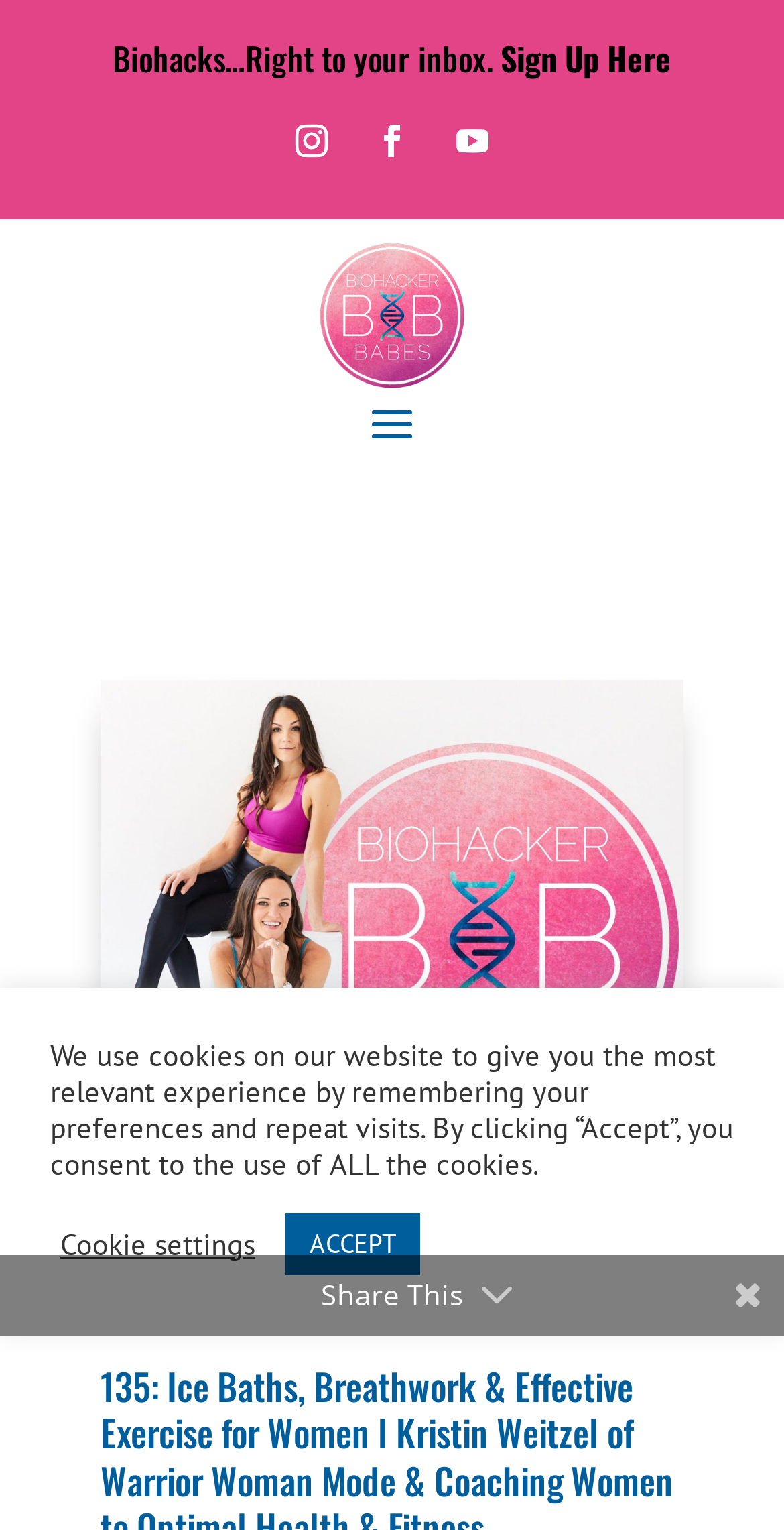Please find the bounding box coordinates of the clickable region needed to complete the following instruction: "Read more about Kristin Weitzel". The bounding box coordinates must consist of four float numbers between 0 and 1, i.e., [left, top, right, bottom].

[0.4, 0.157, 0.6, 0.256]